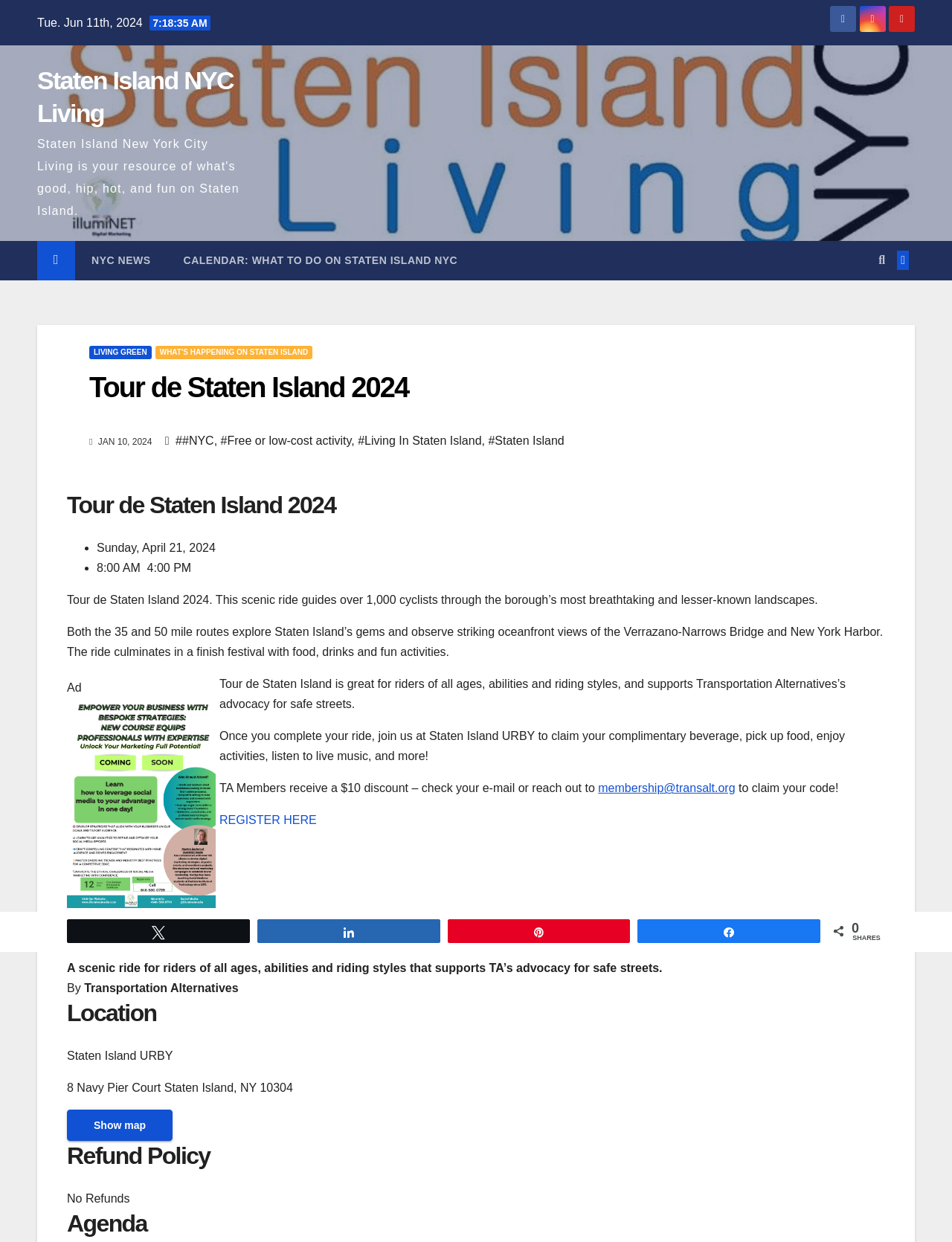Find the bounding box coordinates for the area you need to click to carry out the instruction: "Show the map of the event location". The coordinates should be four float numbers between 0 and 1, indicated as [left, top, right, bottom].

[0.07, 0.893, 0.181, 0.918]